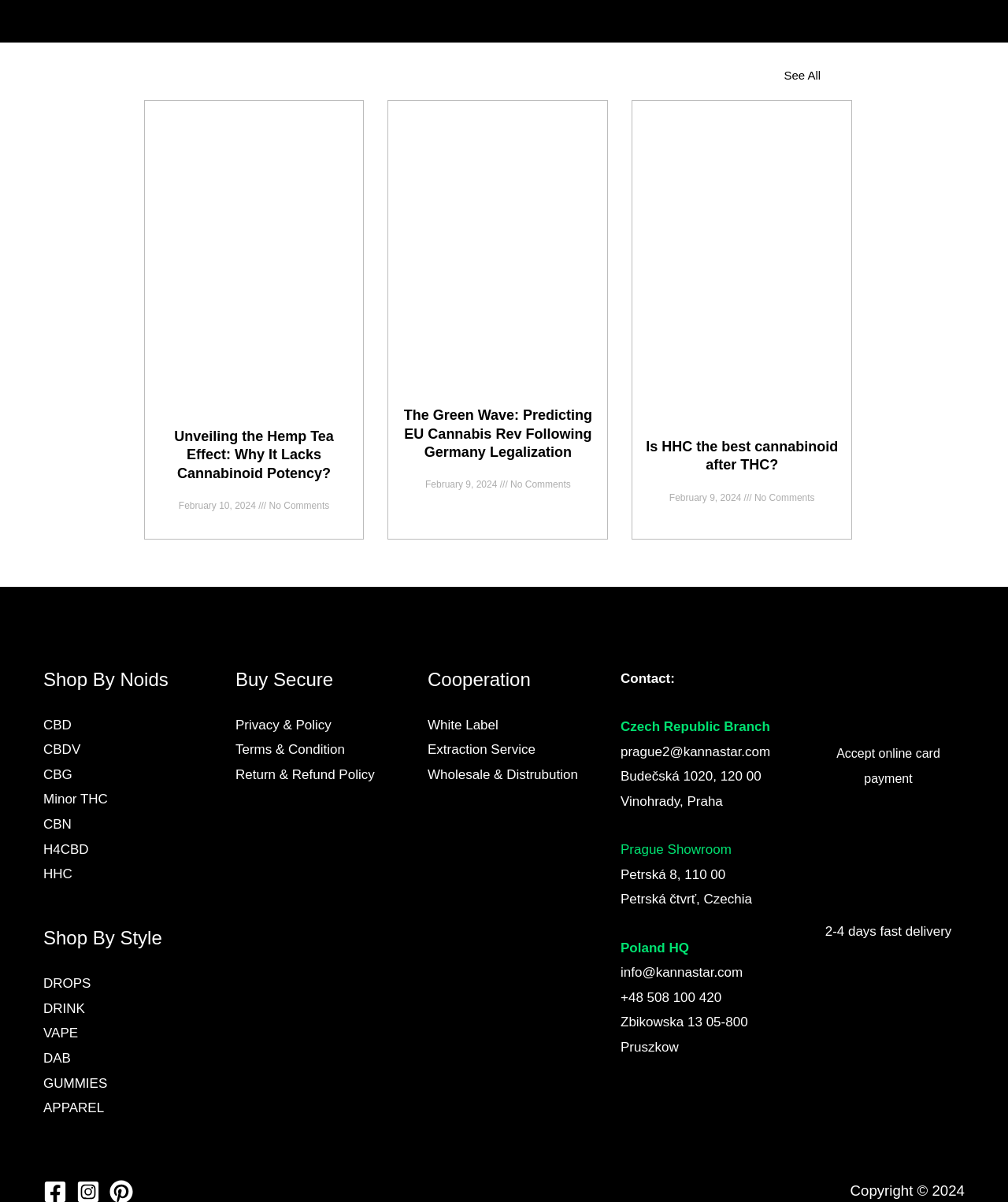Please determine the bounding box coordinates of the area that needs to be clicked to complete this task: 'Click on 'See All' to view more recent posts'. The coordinates must be four float numbers between 0 and 1, formatted as [left, top, right, bottom].

[0.754, 0.049, 0.838, 0.077]